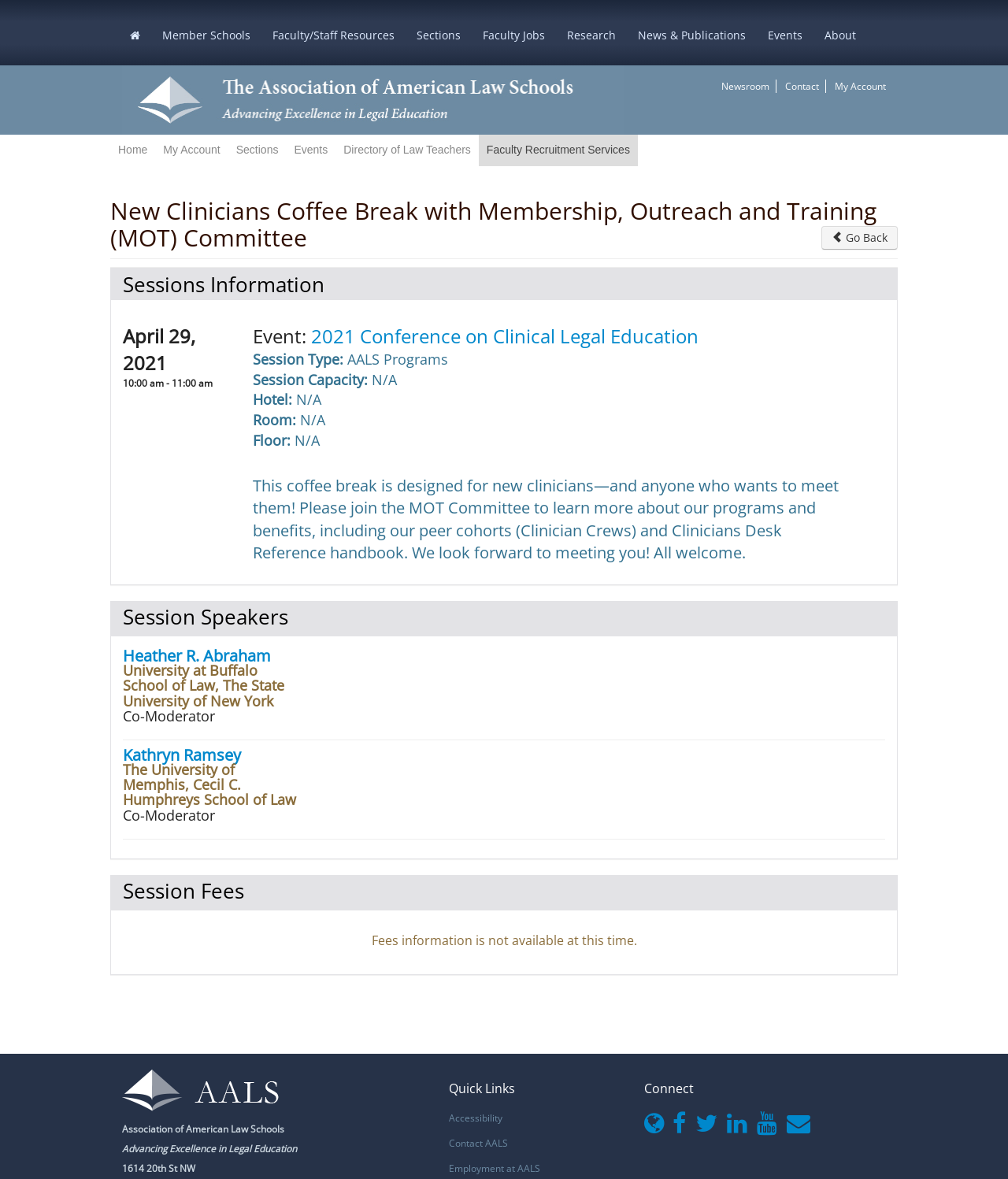What is the date of the session?
Based on the image, please offer an in-depth response to the question.

I found the answer by looking at the session information section, where it says 'April 29, 2021'.